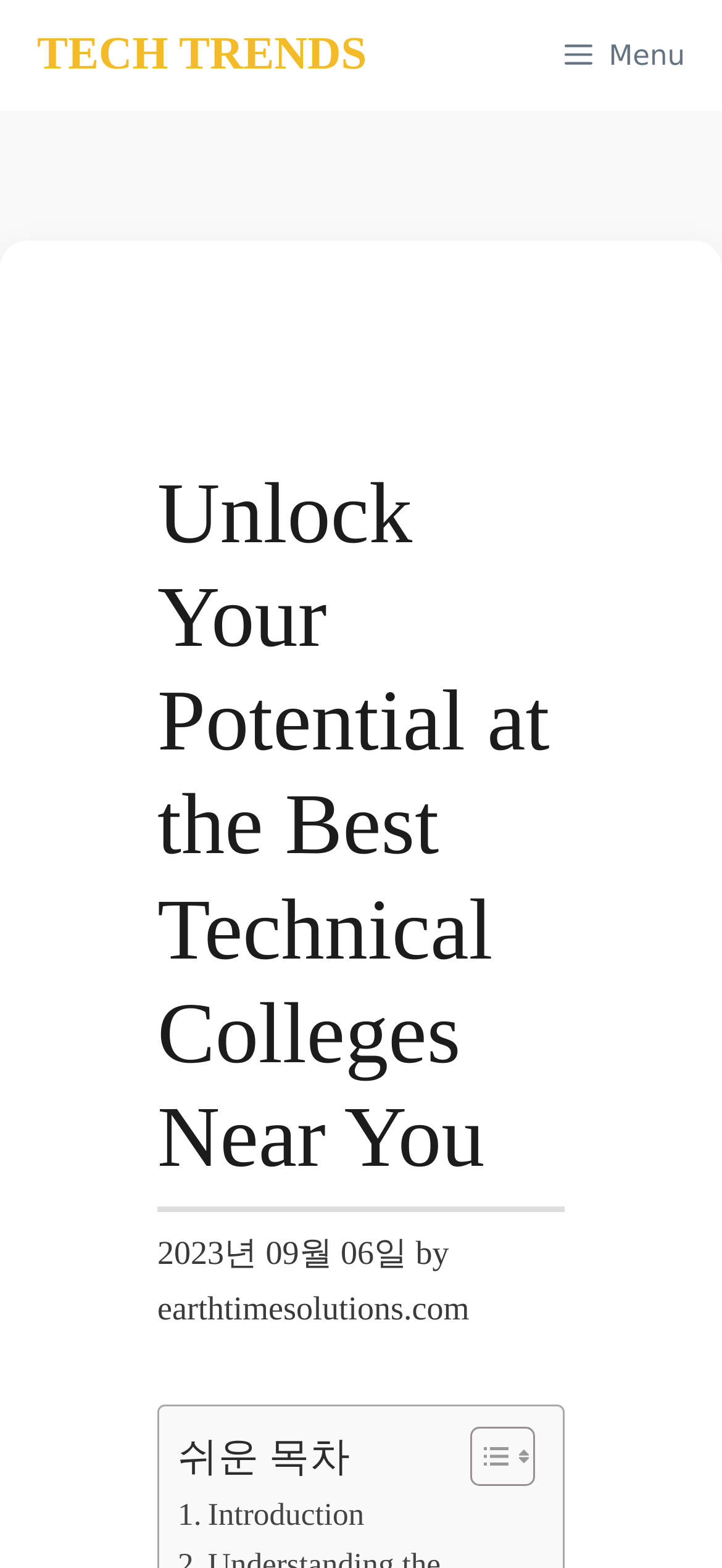Locate the primary heading on the webpage and return its text.

Unlock Your Potential at the Best Technical Colleges Near You